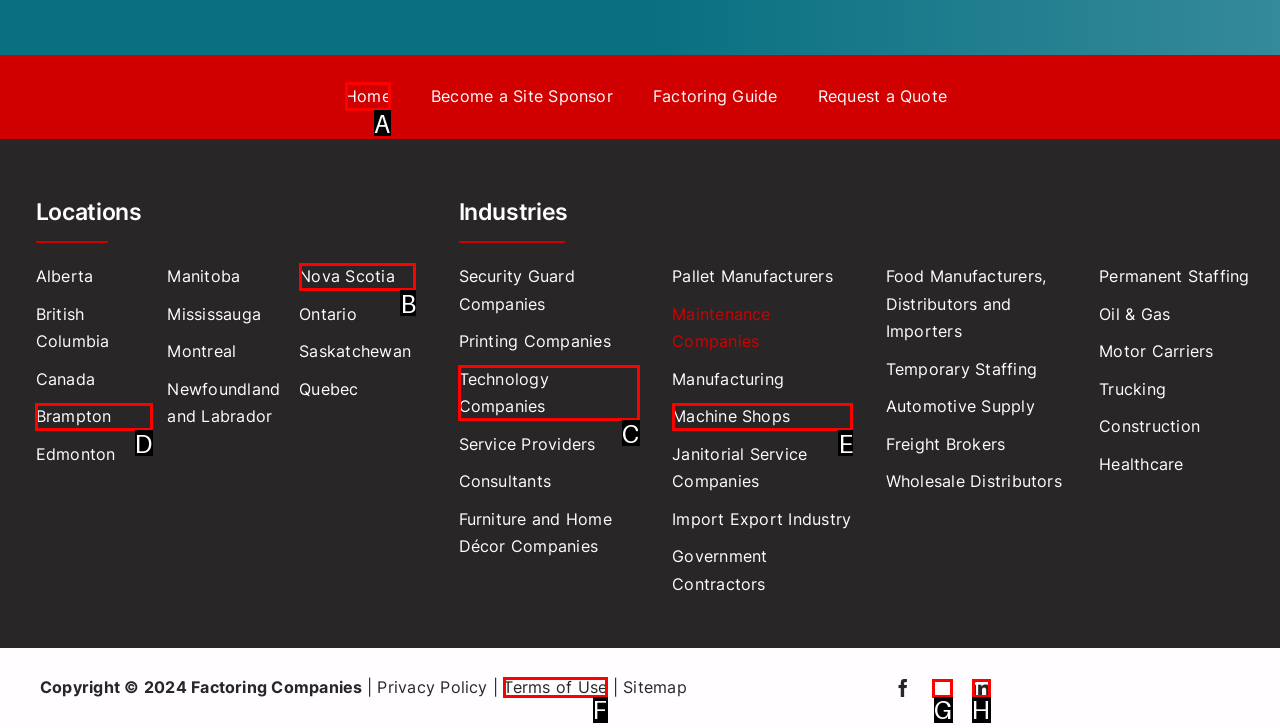Which HTML element should be clicked to complete the following task: Click on Home?
Answer with the letter corresponding to the correct choice.

A